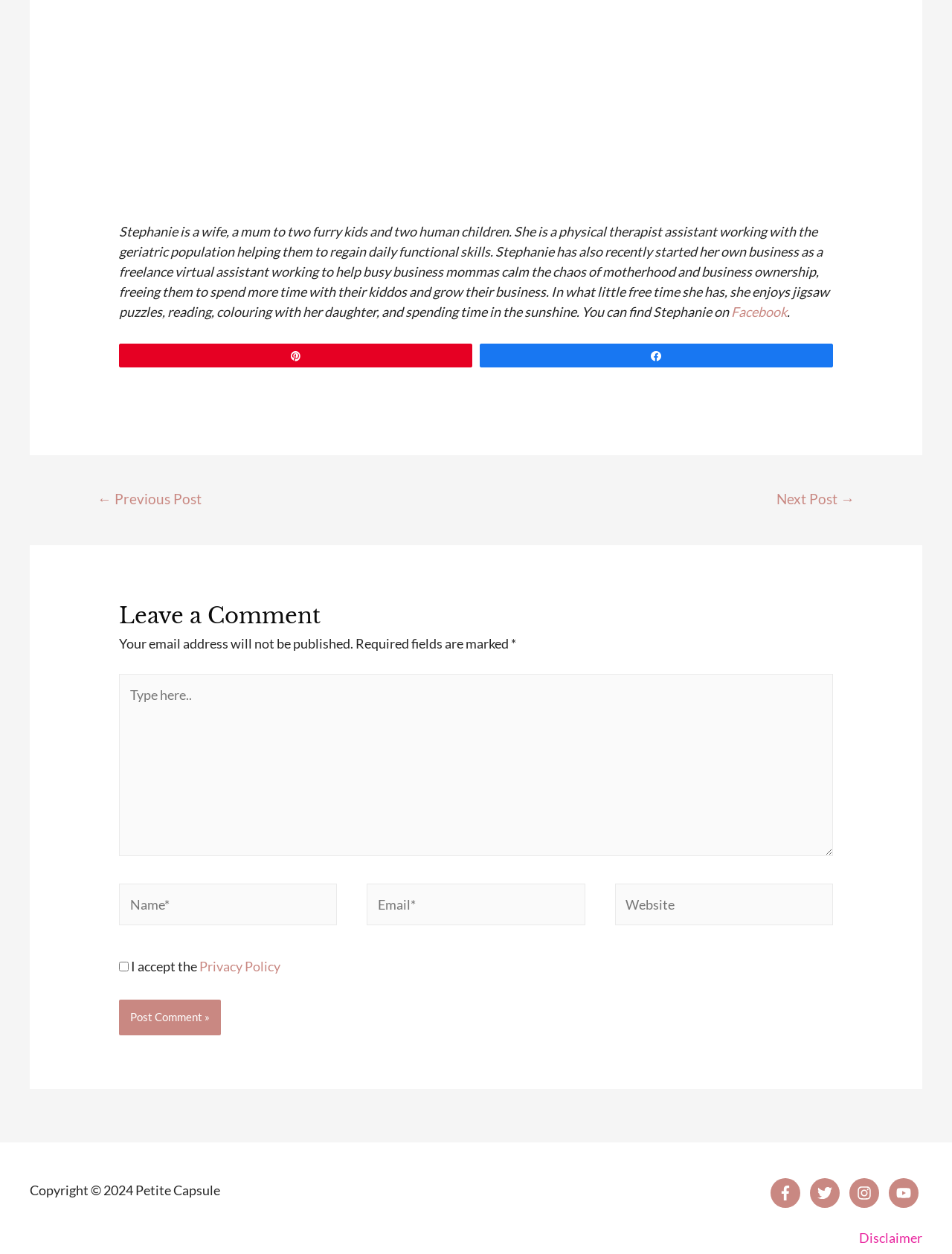Please give a short response to the question using one word or a phrase:
What is the purpose of the 'GDPR Checkbox'?

To accept Privacy Policy